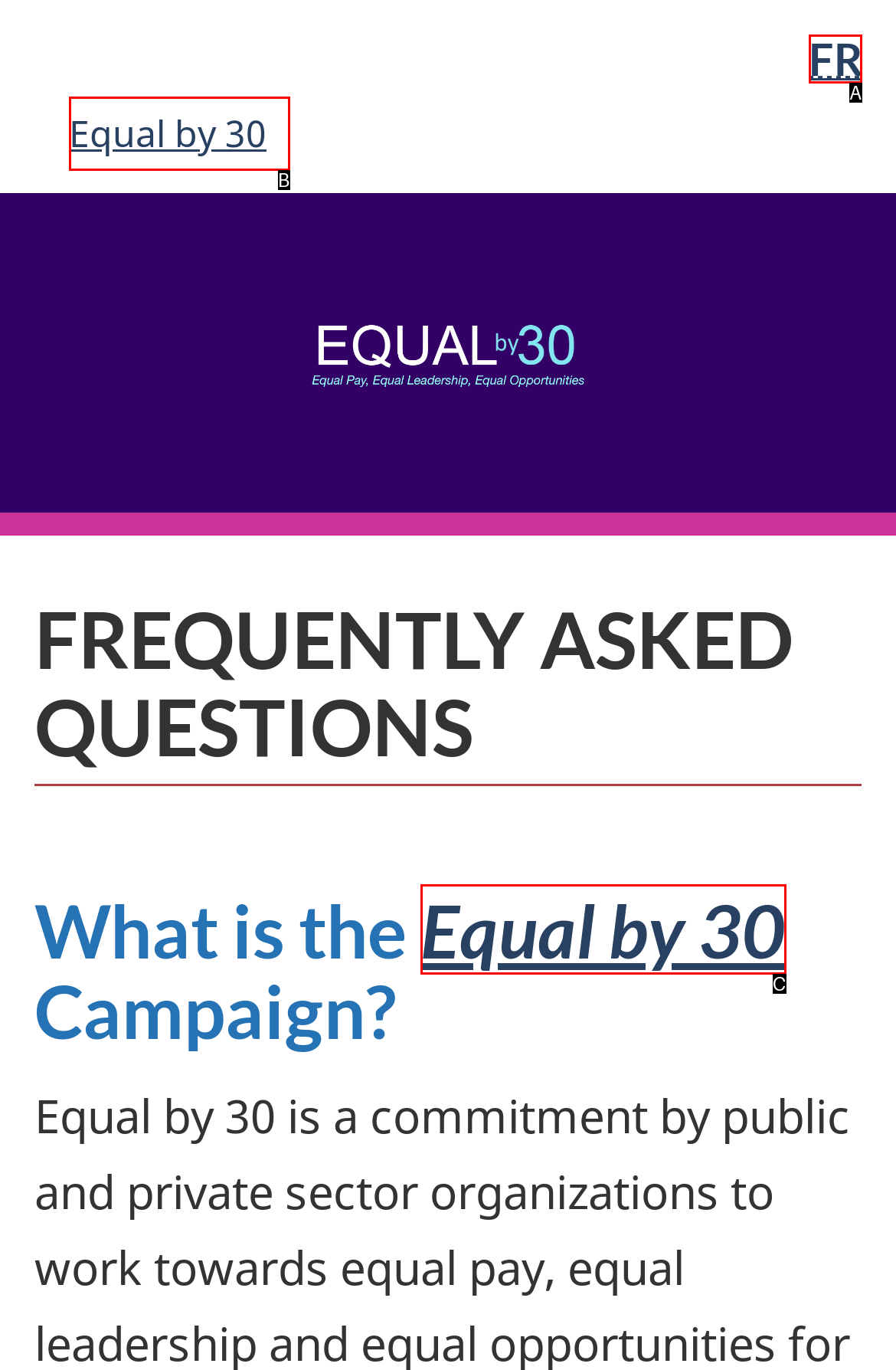Match the following description to a UI element: Apache License v2.0
Provide the letter of the matching option directly.

None